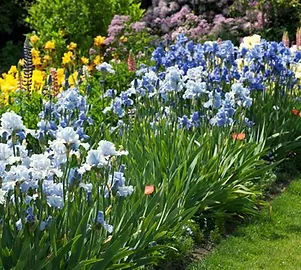What type of atmosphere is created in the garden?
Please use the image to deliver a detailed and complete answer.

The caption describes the garden as having a lush and inviting atmosphere, which is created by the artful arrangement of flowers and greenery, as well as the sunlight illuminating the petals.